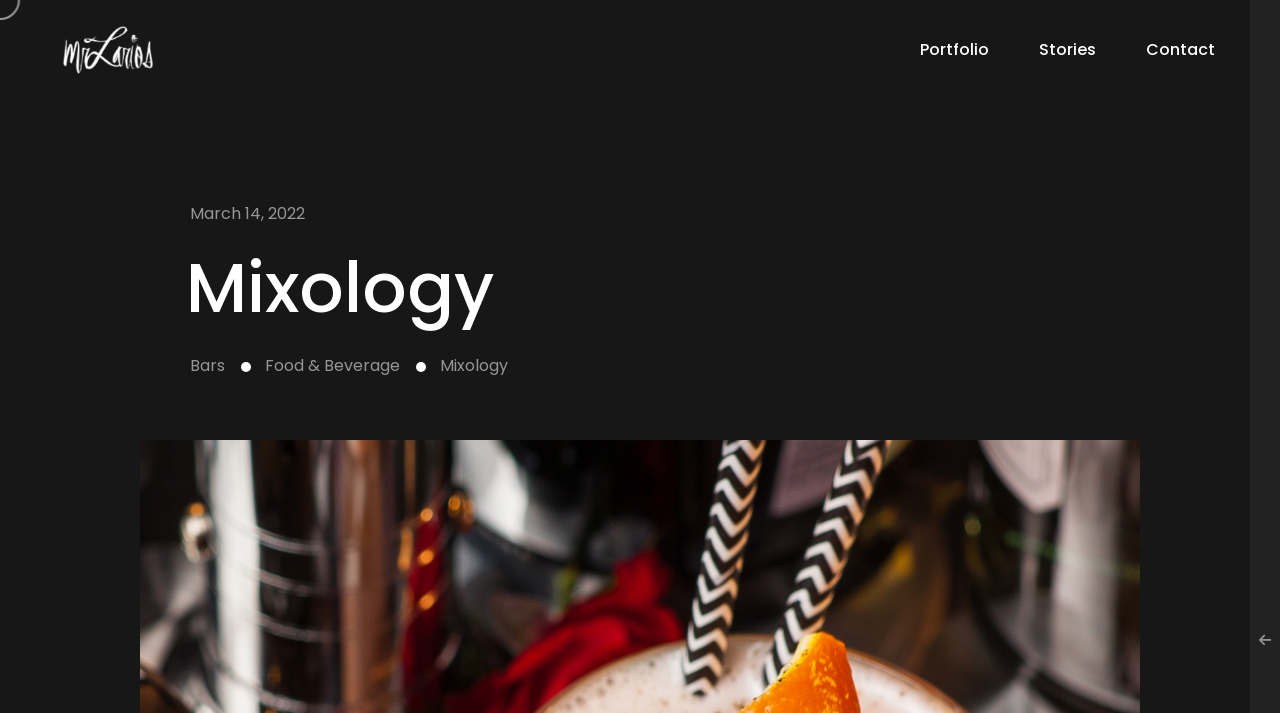Please locate the bounding box coordinates of the element that should be clicked to achieve the given instruction: "click the logo".

[0.047, 0.035, 0.122, 0.105]